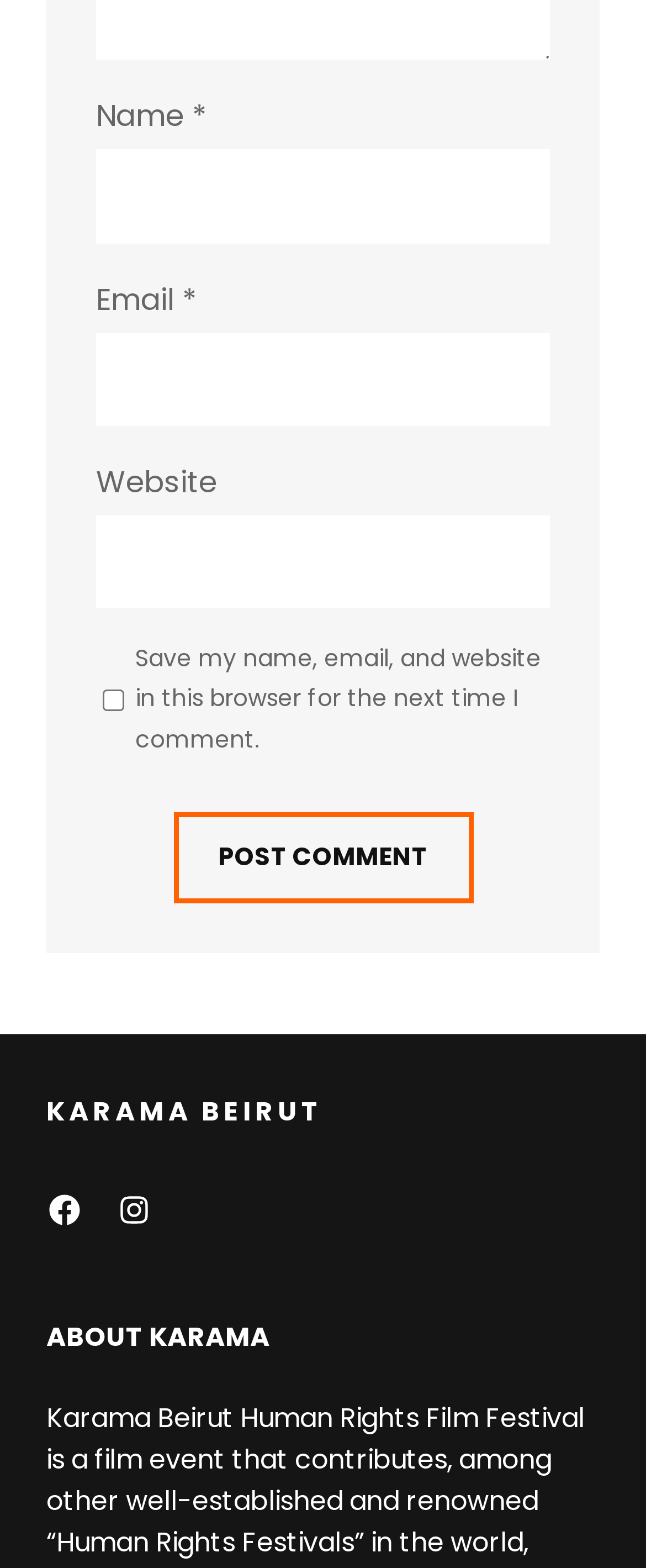What is the section below the comment form about?
Answer the question based on the image using a single word or a brief phrase.

ABOUT KARAMA